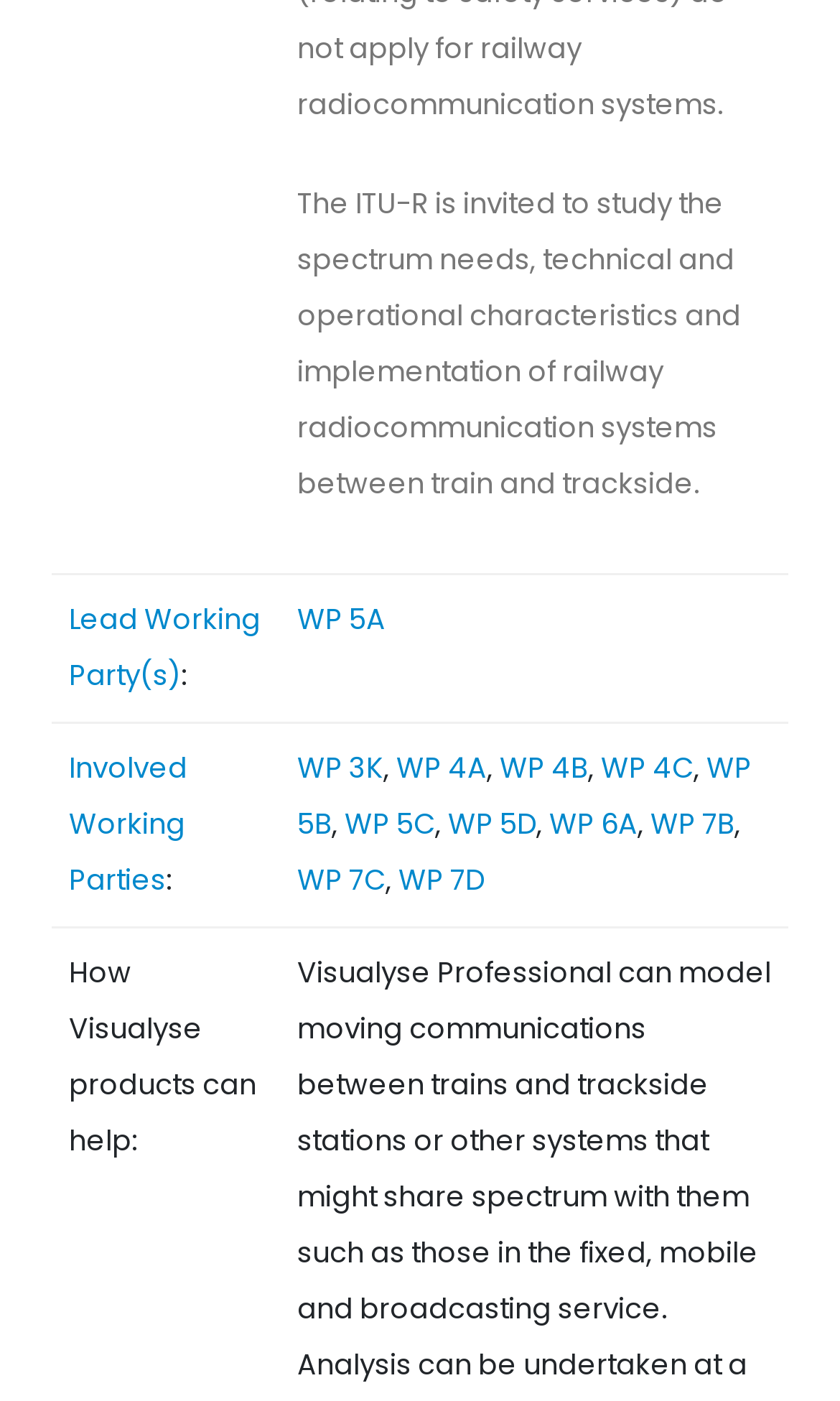What is the first involved working party listed?
Provide a well-explained and detailed answer to the question.

The first involved working party listed is WP 3K, which is a link provided in the second row of the webpage under the 'Involved Working Parties:' label.